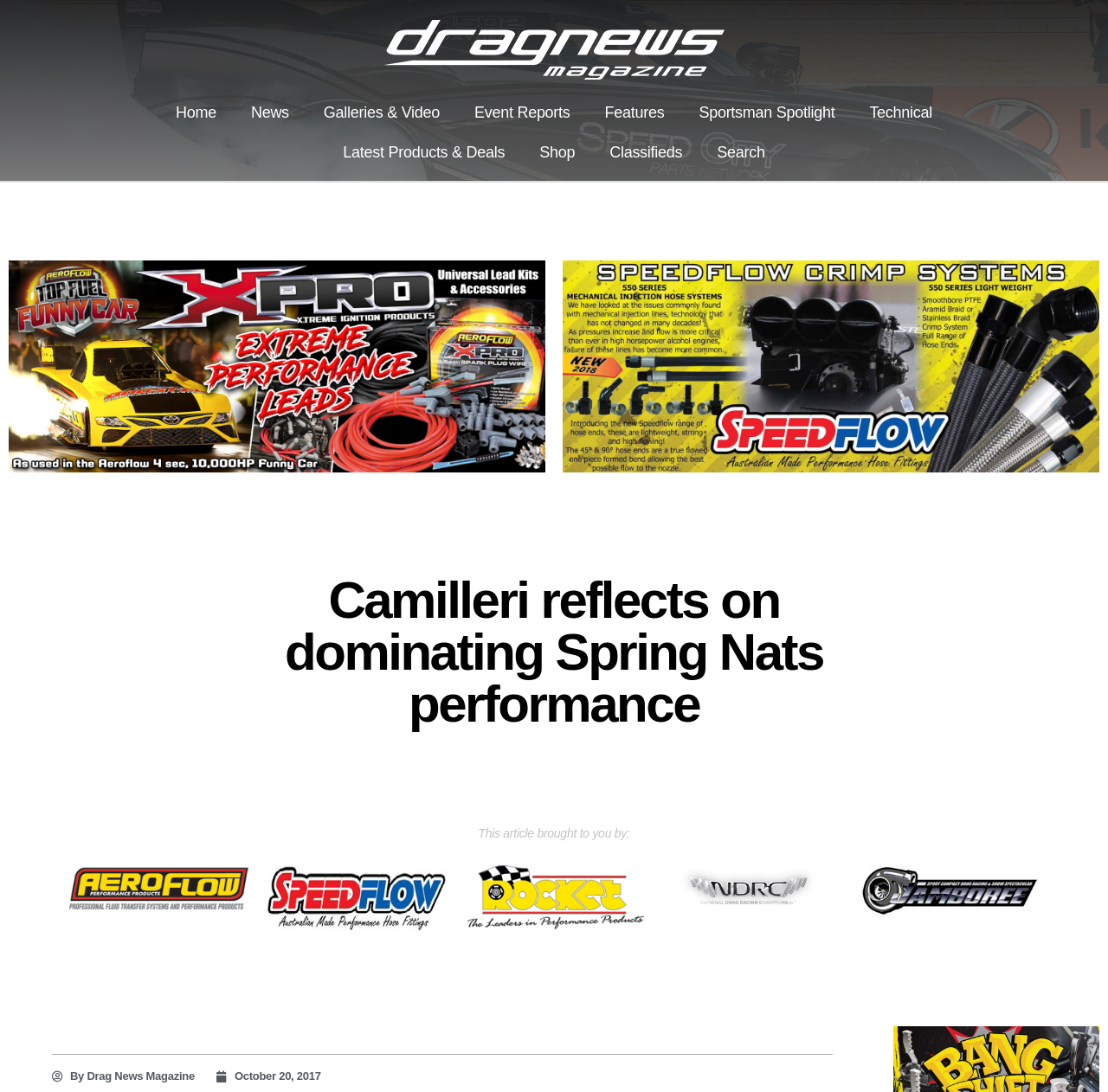Please find the bounding box coordinates of the element's region to be clicked to carry out this instruction: "read event reports".

[0.412, 0.085, 0.53, 0.121]